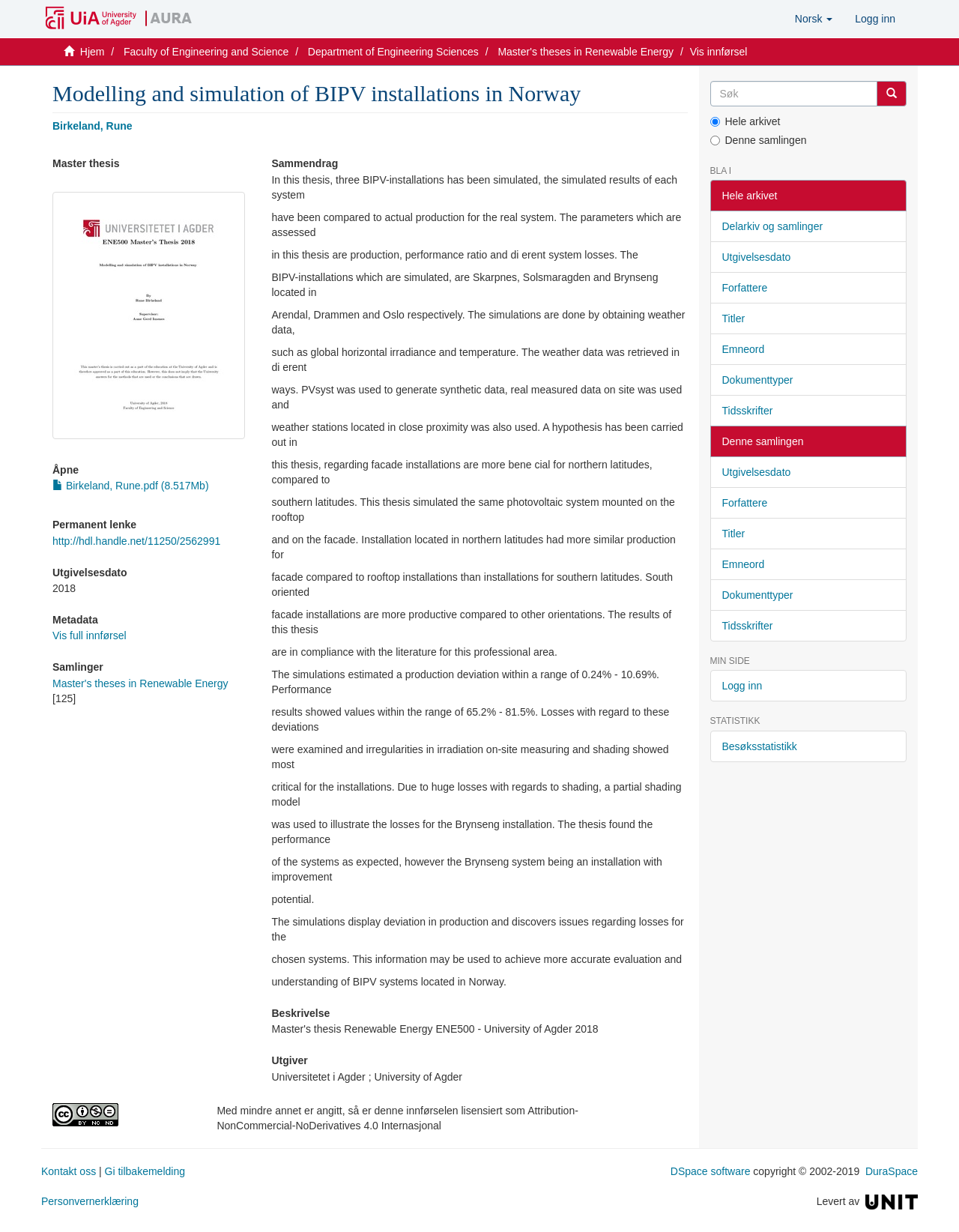Determine the bounding box coordinates of the clickable region to carry out the instruction: "Click the 'Norsk' button".

[0.817, 0.0, 0.88, 0.03]